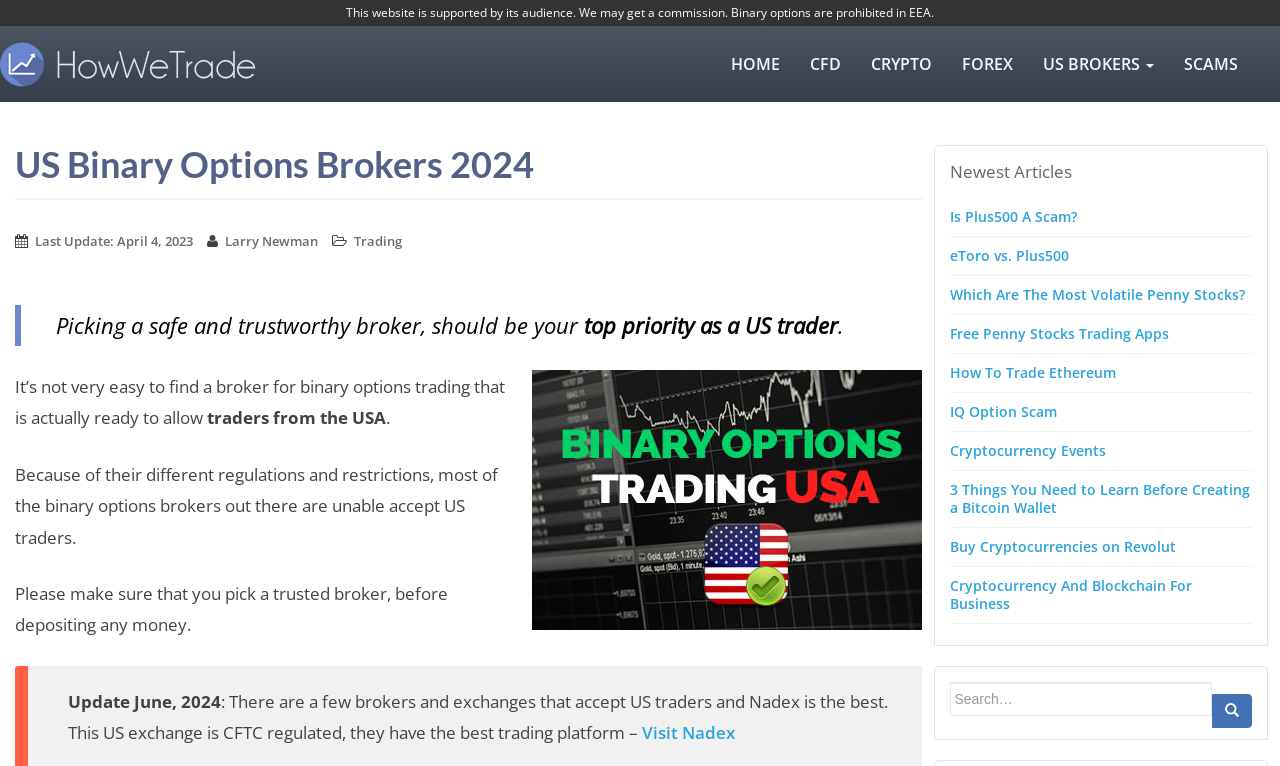Explain in detail what is displayed on the webpage.

The webpage is about US Binary Options Brokers, providing a list of brokers that accept USA traders in 2024. At the top, there is a disclaimer stating that the website is supported by its audience and may receive a commission, and that binary options are prohibited in EEA. Below this, there is a link to "howwetrade" with an accompanying image. 

To the right of this, there is a navigation menu with links to "HOME", "CFD", "CRYPTO", "FOREX", "US BROKERS", and "SCAMS". 

Below the navigation menu, there is a header section with the title "US Binary Options Brokers 2024" and a link to the last update date, April 4, 2023. The author's name, Larry Newman, is also mentioned, along with a link to "Trading". 

The main content of the page starts with a paragraph of text advising users to pick a safe and trustworthy broker as a top priority. There is an image related to US binary options brokers below this. The text continues, explaining that it's not easy to find a broker that allows US traders due to different regulations and restrictions. 

The page then provides an update for June 2024, stating that there are a few brokers and exchanges that accept US traders, with Nadex being the best option. There is a link to visit Nadex at the bottom of this section.

On the right side of the page, there is a section titled "Newest Articles" with links to various articles, including "Is Plus500 A Scam?", "eToro vs. Plus500", and others related to trading and cryptocurrencies. 

At the very bottom of the page, there is a search bar with a button to submit the search query.